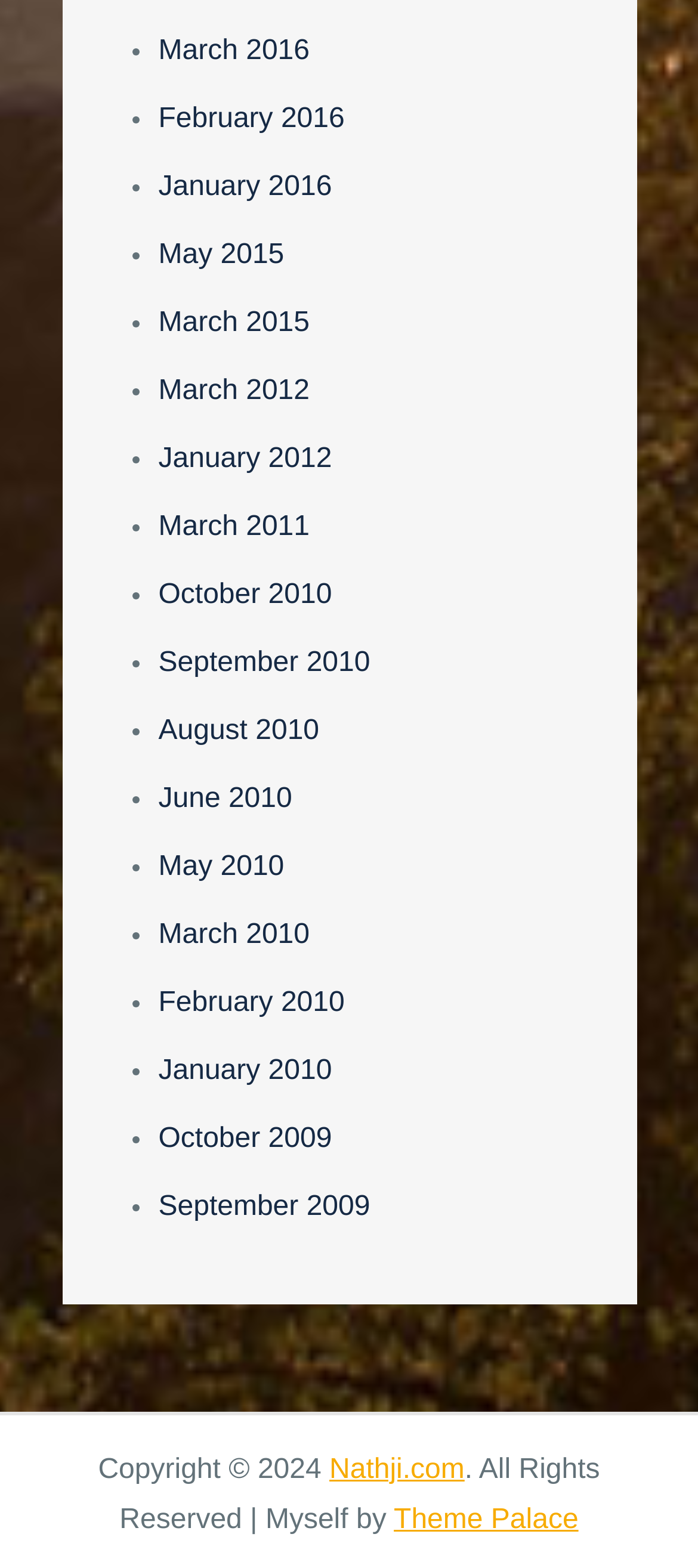Kindly determine the bounding box coordinates of the area that needs to be clicked to fulfill this instruction: "Go to May 2010".

[0.227, 0.537, 0.407, 0.569]